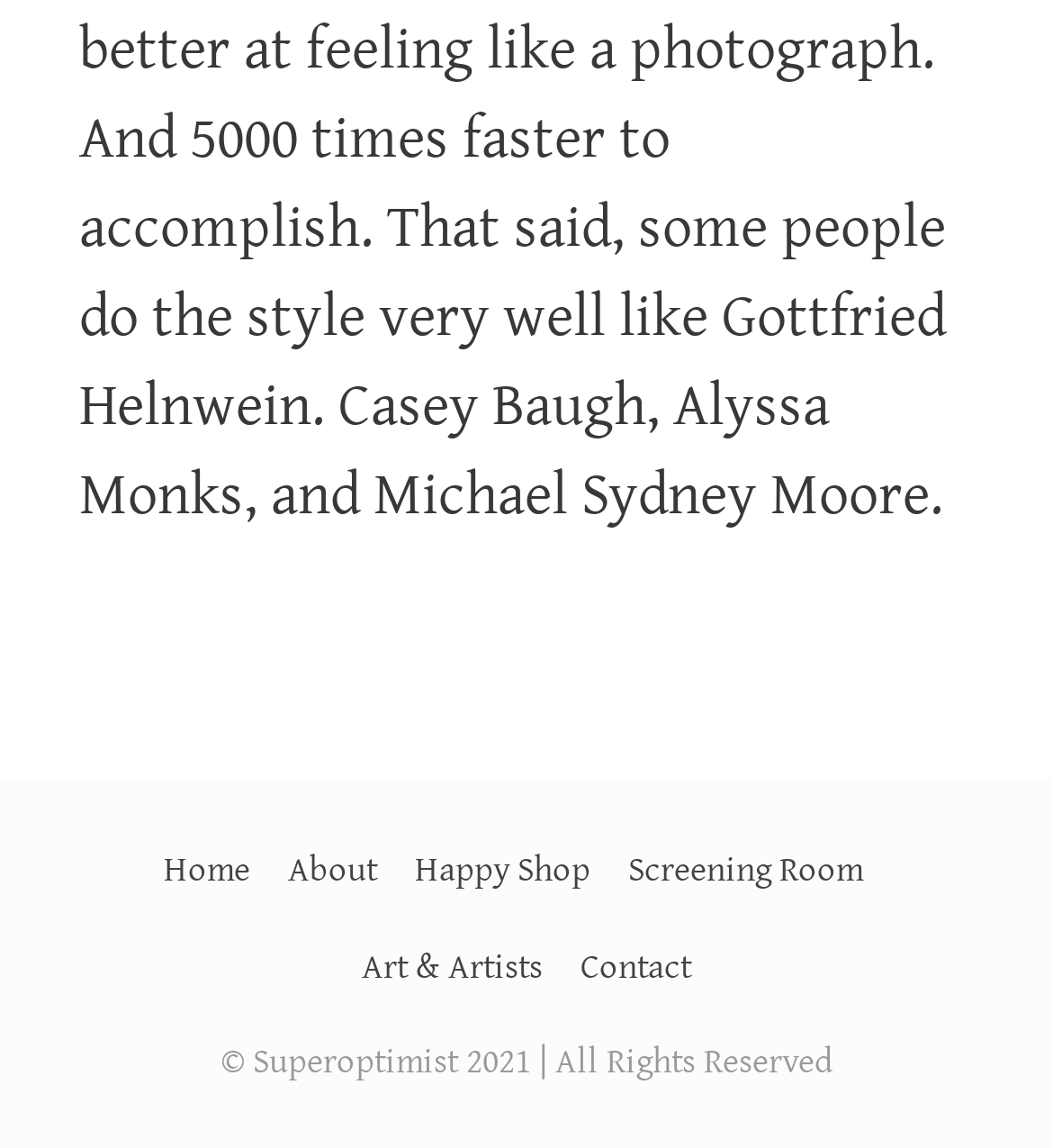Give a concise answer of one word or phrase to the question: 
What is the first menu item?

Home